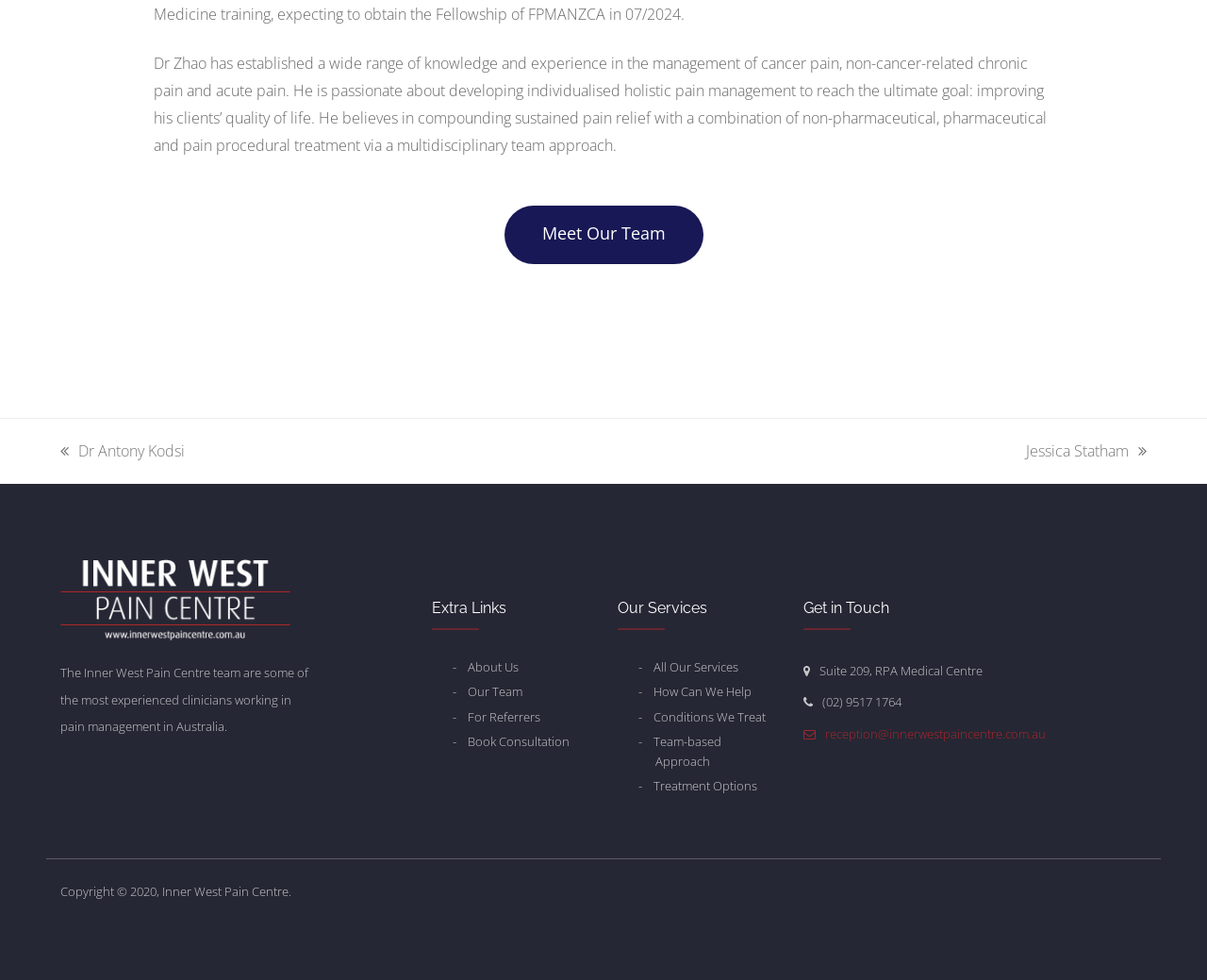Determine the bounding box coordinates of the UI element described below. Use the format (top-left x, top-left y, bottom-right x, bottom-right y) with floating point numbers between 0 and 1: Meet Our Team

[0.418, 0.209, 0.582, 0.269]